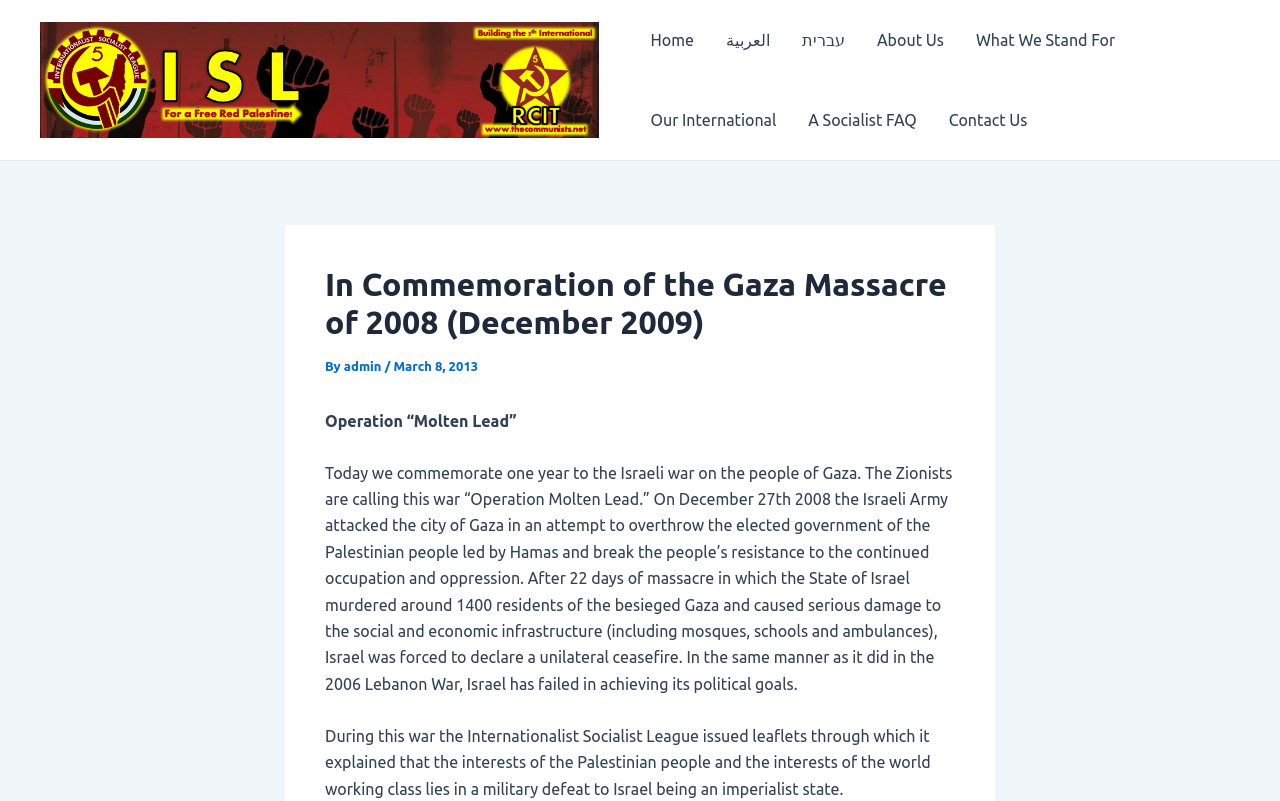Find the bounding box coordinates for the area that must be clicked to perform this action: "Click the admin link".

[0.269, 0.448, 0.3, 0.465]